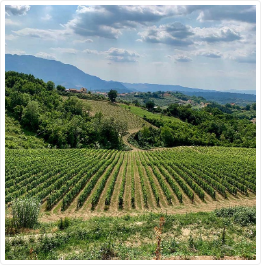Answer this question in one word or a short phrase: What is in the background of the image?

Rolling hills